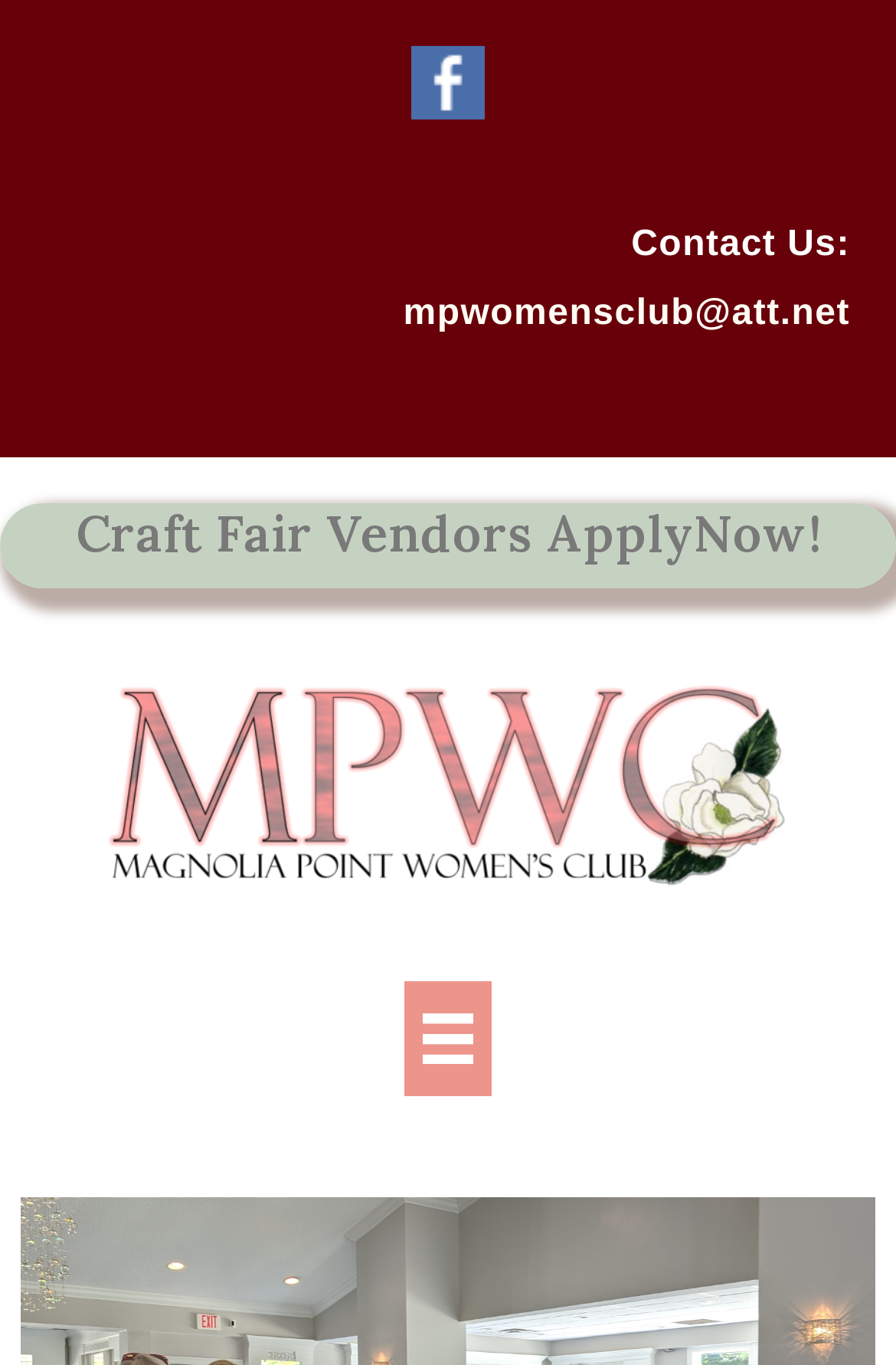What is the name of the logo?
Look at the image and answer with only one word or phrase.

mpwc-logo